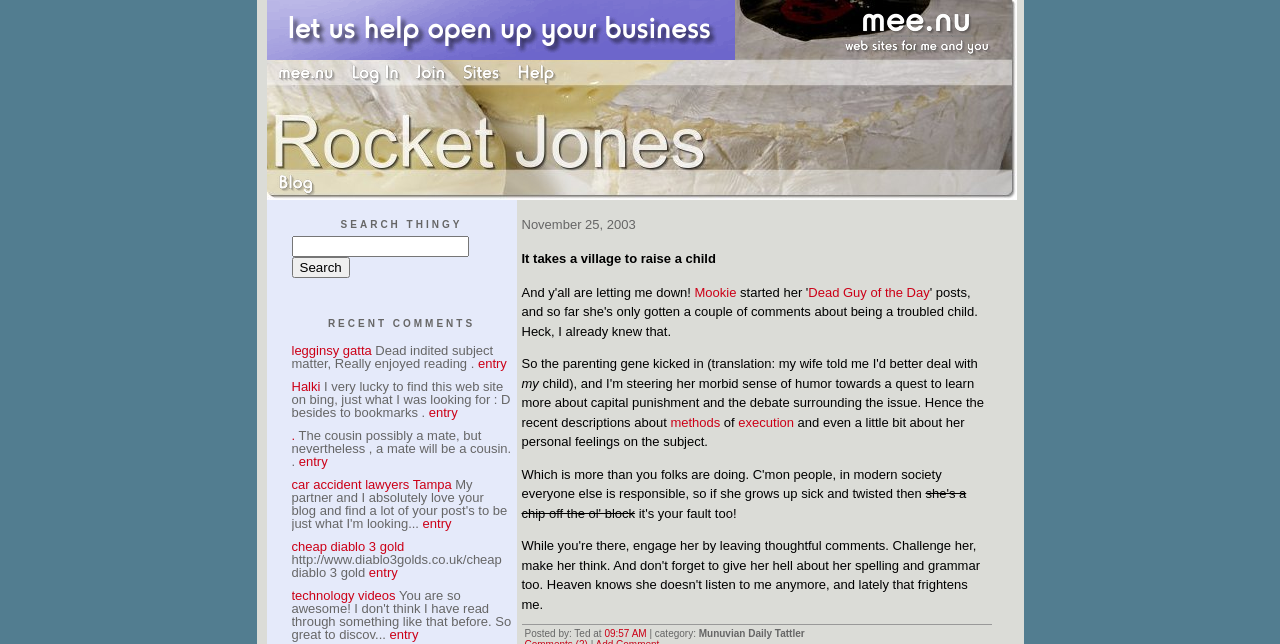Please determine the bounding box coordinates for the element that should be clicked to follow these instructions: "Read the 'November 25, 2003' post".

[0.407, 0.334, 0.775, 0.366]